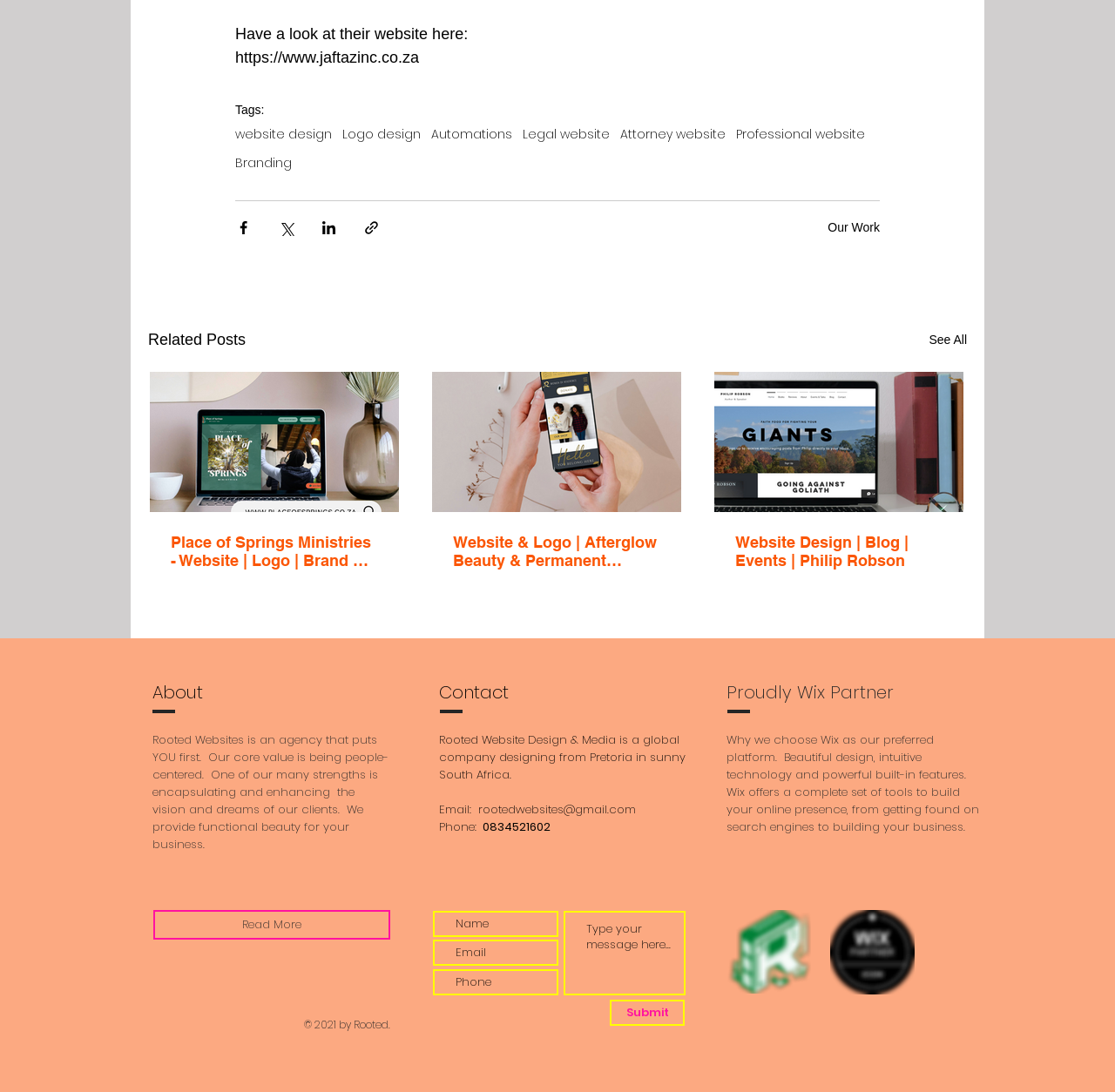Please determine the bounding box coordinates of the element's region to click in order to carry out the following instruction: "Explore the work of Place of Springs Ministries". The coordinates should be four float numbers between 0 and 1, i.e., [left, top, right, bottom].

[0.153, 0.488, 0.339, 0.521]